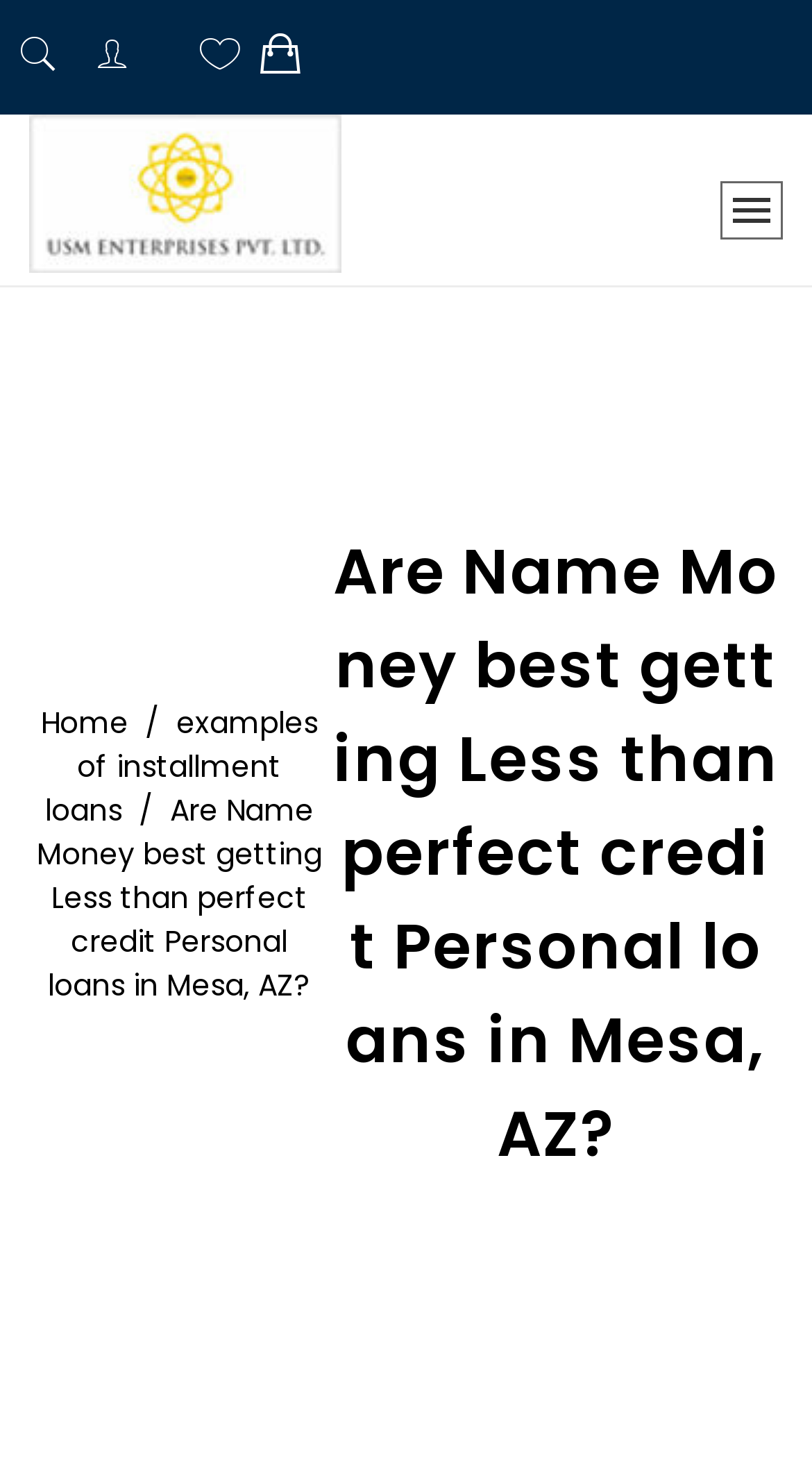Using the element description: "Home", determine the bounding box coordinates for the specified UI element. The coordinates should be four float numbers between 0 and 1, [left, top, right, bottom].

[0.05, 0.478, 0.158, 0.506]